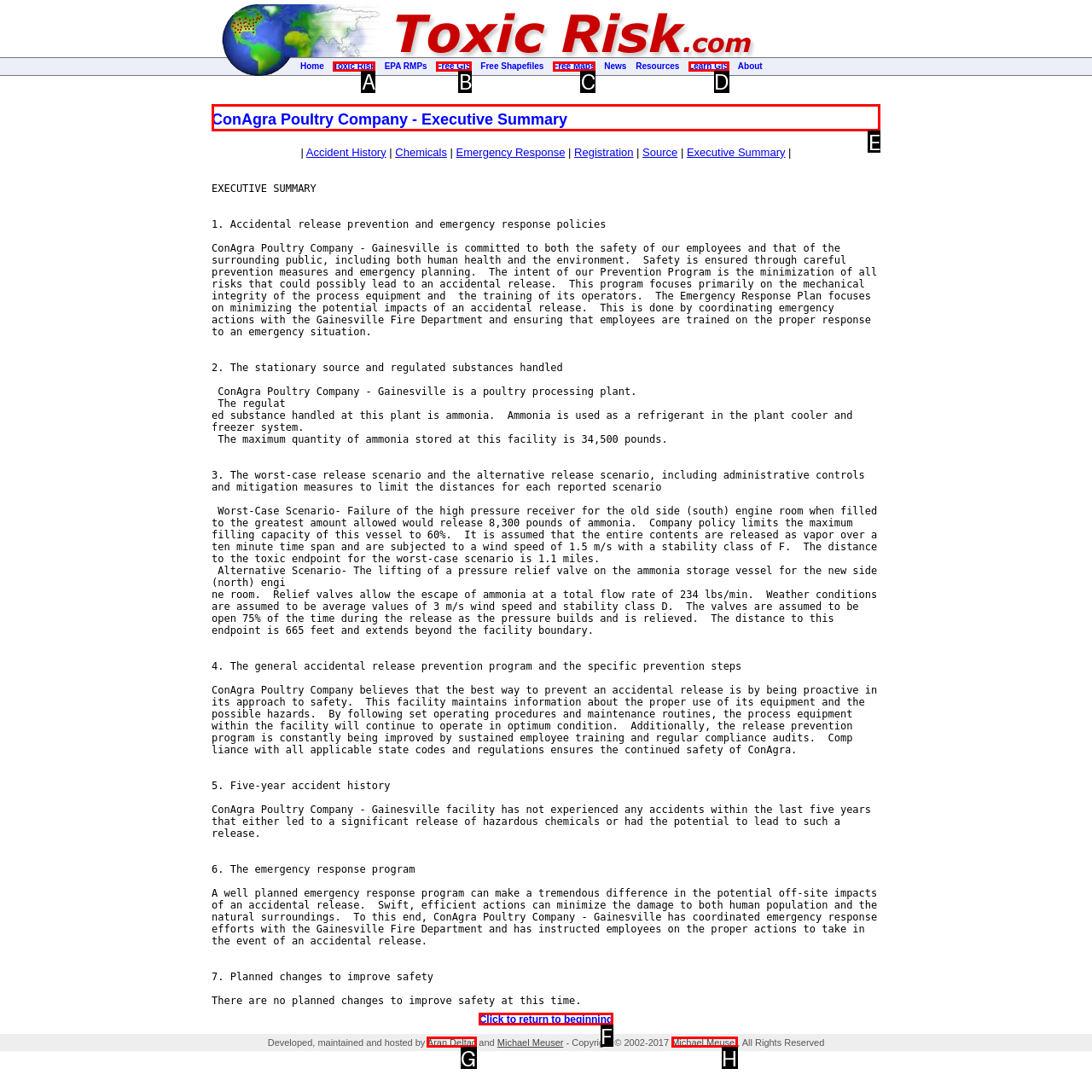Find the correct option to complete this instruction: View ConAgra Poultry Company executive summary. Reply with the corresponding letter.

E